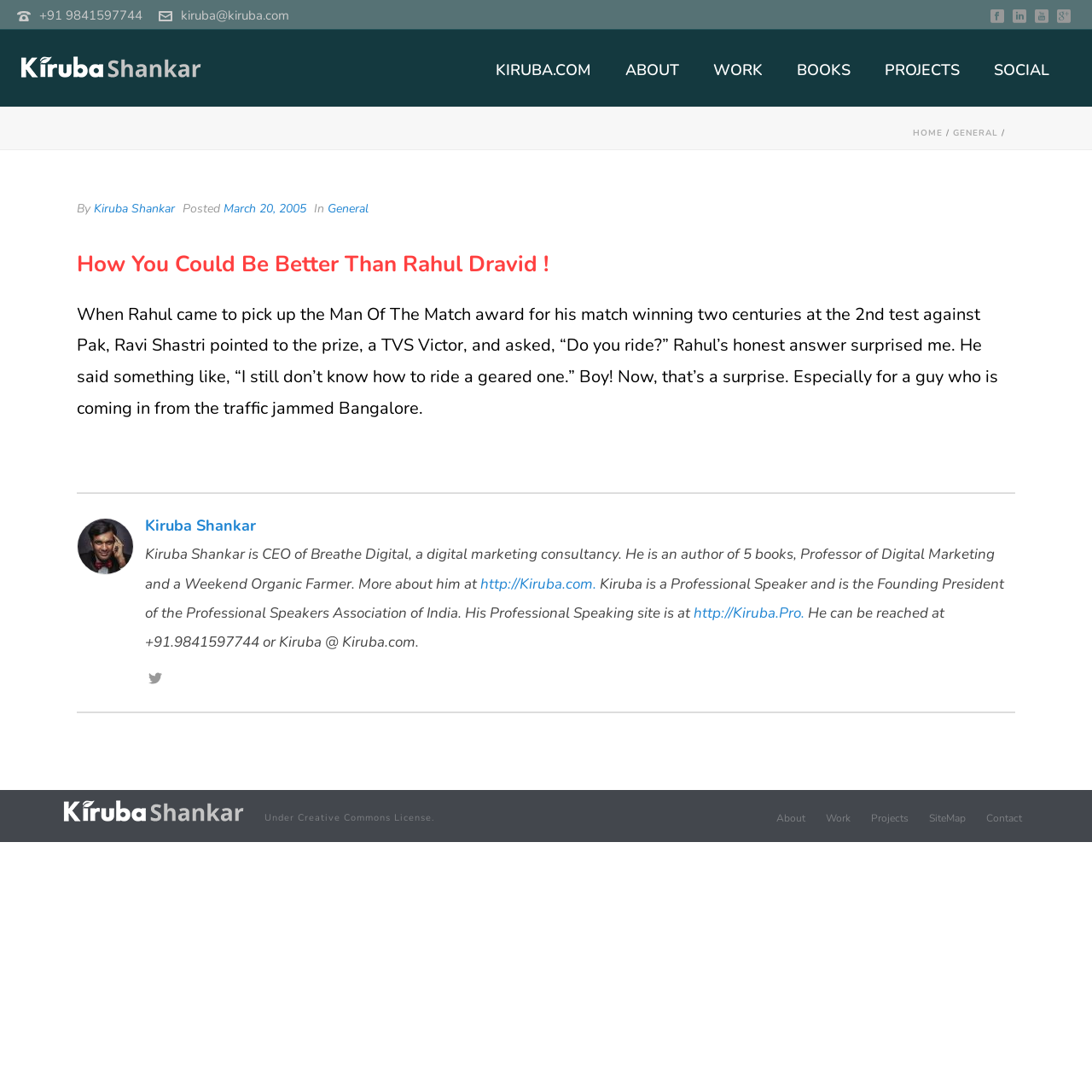Explain the webpage in detail.

This webpage appears to be a personal blog or website of Kiruba Shankar, with a focus on his writing and professional life. At the top left corner, there is a small image and a phone number (+91 9841597744) and an email address (kiruba@kiruba.com) are displayed. 

Below this, there is a navigation menu with links to different sections of the website, including "KIRUBA.COM", "ABOUT", "WORK", "BOOKS", "PROJECTS", and "SOCIAL". 

The main content of the webpage is an article titled "How You Could Be Better Than Rahul Dravid!" which is written by Kiruba Shankar. The article is about an incident where Rahul Dravid, a famous cricketer, admitted to not knowing how to ride a geared bicycle. The article is accompanied by an image of Kiruba Shankar.

To the right of the article, there is a section with links to Kiruba Shankar's social media profiles, including Twitter. Below this, there is a brief bio of Kiruba Shankar, mentioning his profession, books, and other achievements. 

At the bottom of the webpage, there is a footer section with links to different parts of the website, including "About", "Work", "Projects", "SiteMap", and "Contact". There is also a note stating that the website is under Creative Commons License.